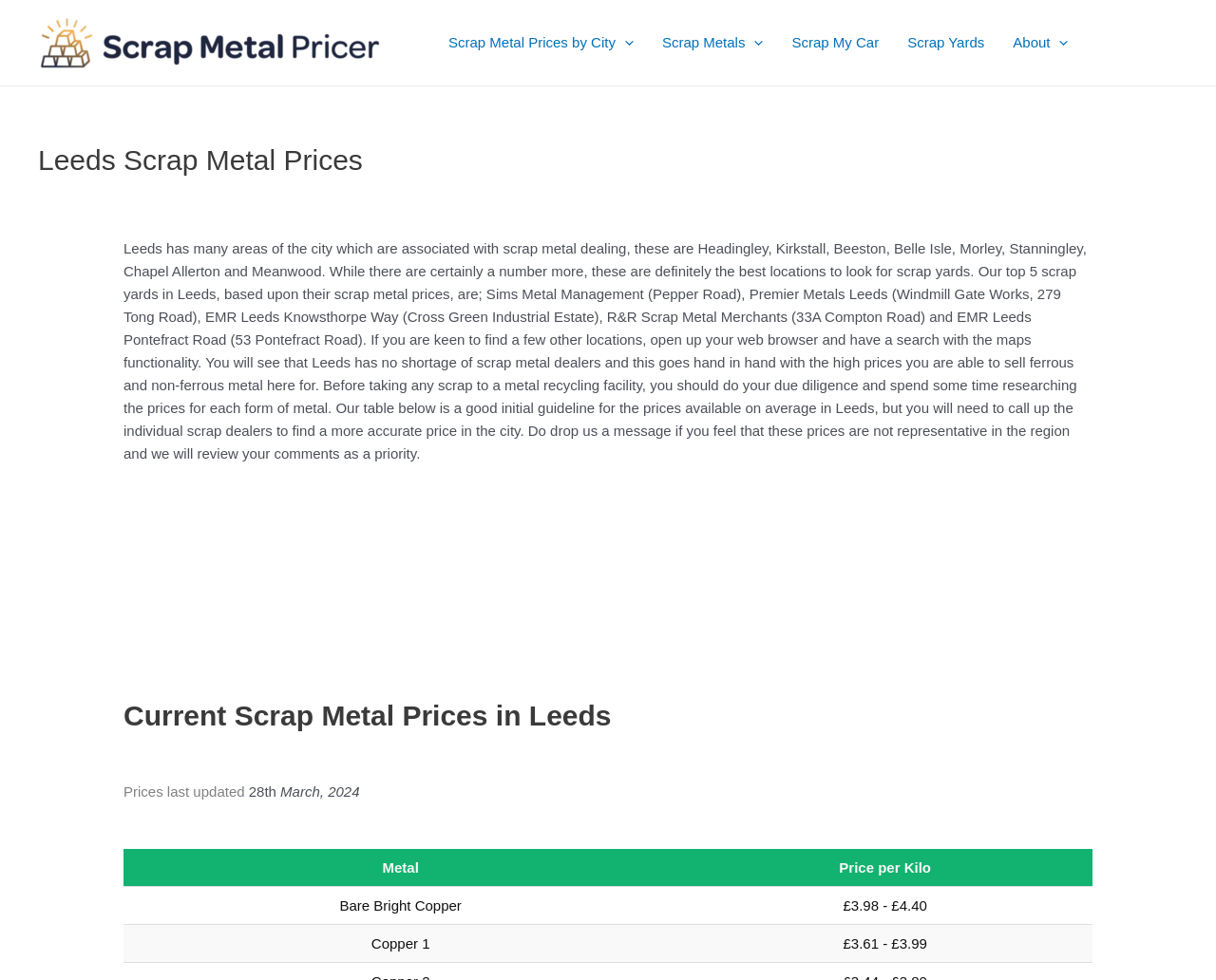Please determine the bounding box of the UI element that matches this description: parent_node: Scrap Metals aria-label="Menu Toggle". The coordinates should be given as (top-left x, top-left y, bottom-right x, bottom-right y), with all values between 0 and 1.

[0.613, 0.005, 0.628, 0.082]